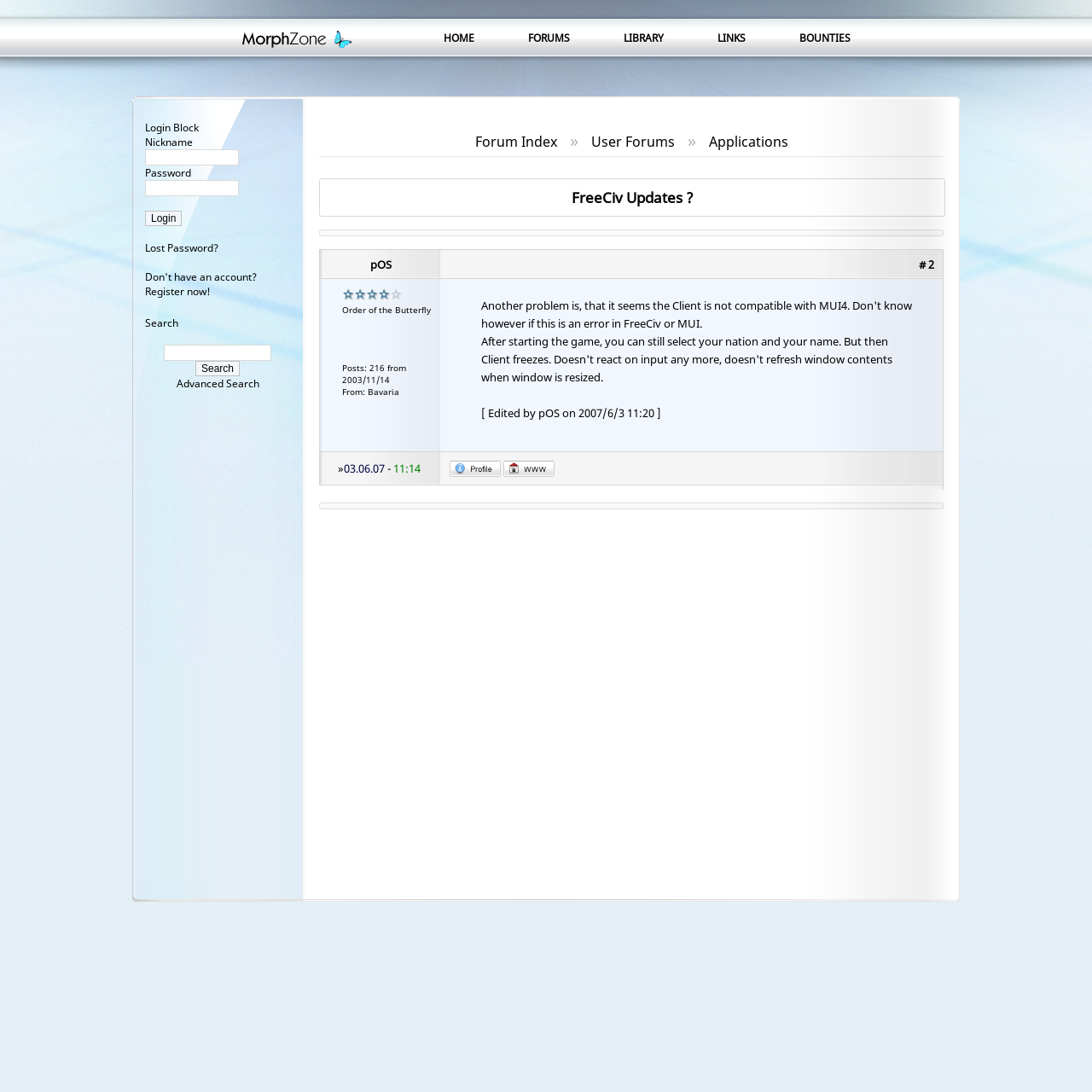Locate the bounding box coordinates of the element that should be clicked to fulfill the instruction: "Search for something".

[0.15, 0.316, 0.248, 0.33]